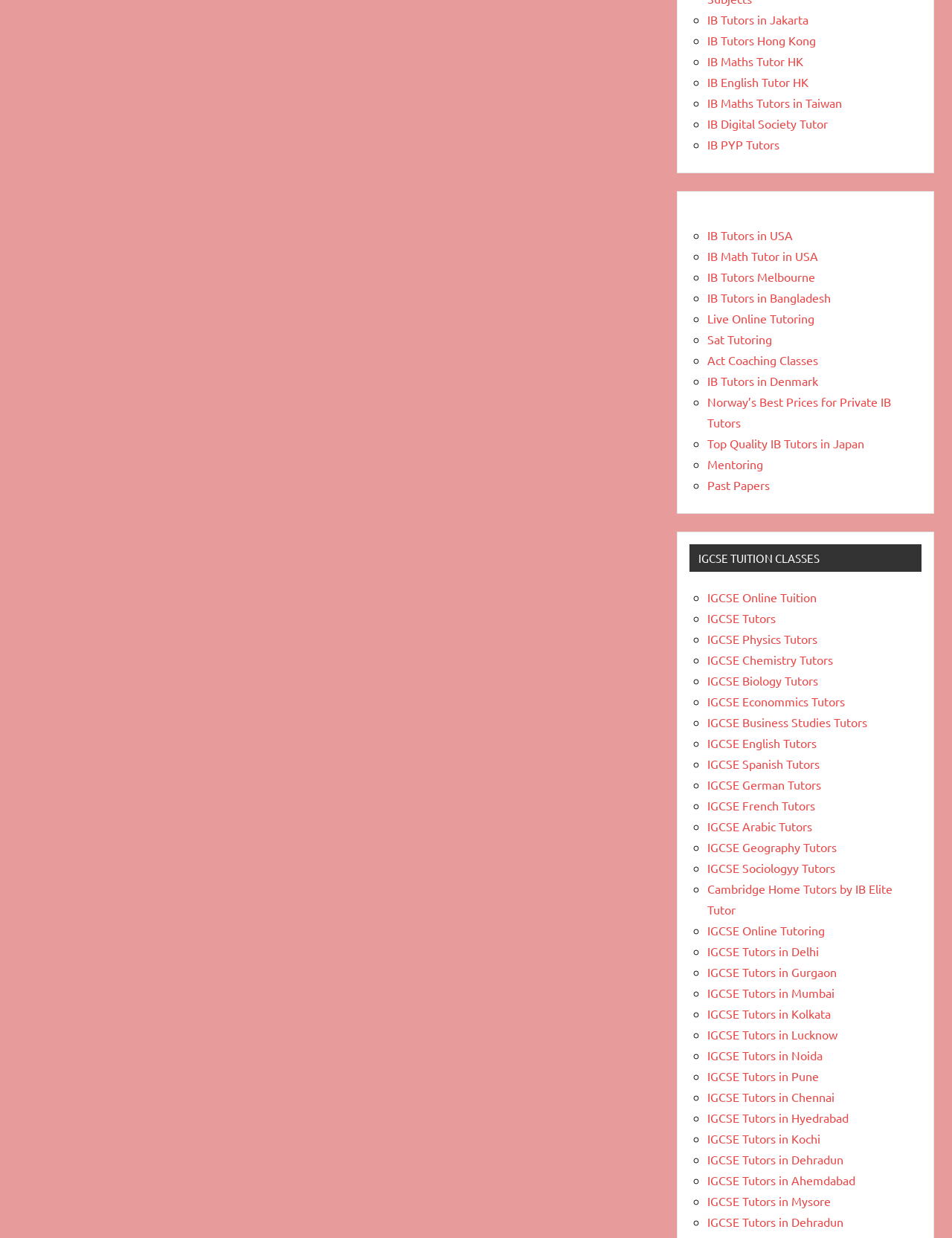Provide a thorough and detailed response to the question by examining the image: 
What is the 'Mentoring' link for?

The 'Mentoring' link implies that the website offers mentoring services, which may provide students with guidance and support beyond academic tutoring.